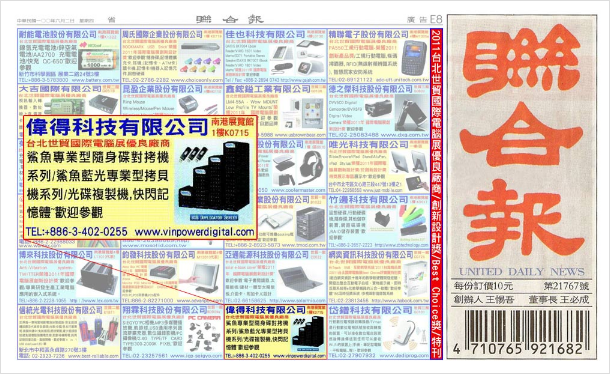Describe the image with as much detail as possible.

The image depicts a page from the United Daily News, featuring a collage of promotional advertisements for various electronic products and technologies. In the center, a prominent ad for Vinpower Digital showcases their offerings, including a variety of optical storage and duplication devices, emphasizing innovation in digital content management. The advertisement is bordered with a bright yellow background that draws the viewer's attention. Other sections of the page highlight diverse products accompanied by brief descriptions, illustrating the latest trends in technology and consumer electronics available in the market. The layout is organized, presenting a visual snapshot of advancements and product choices available to readers in 2011.